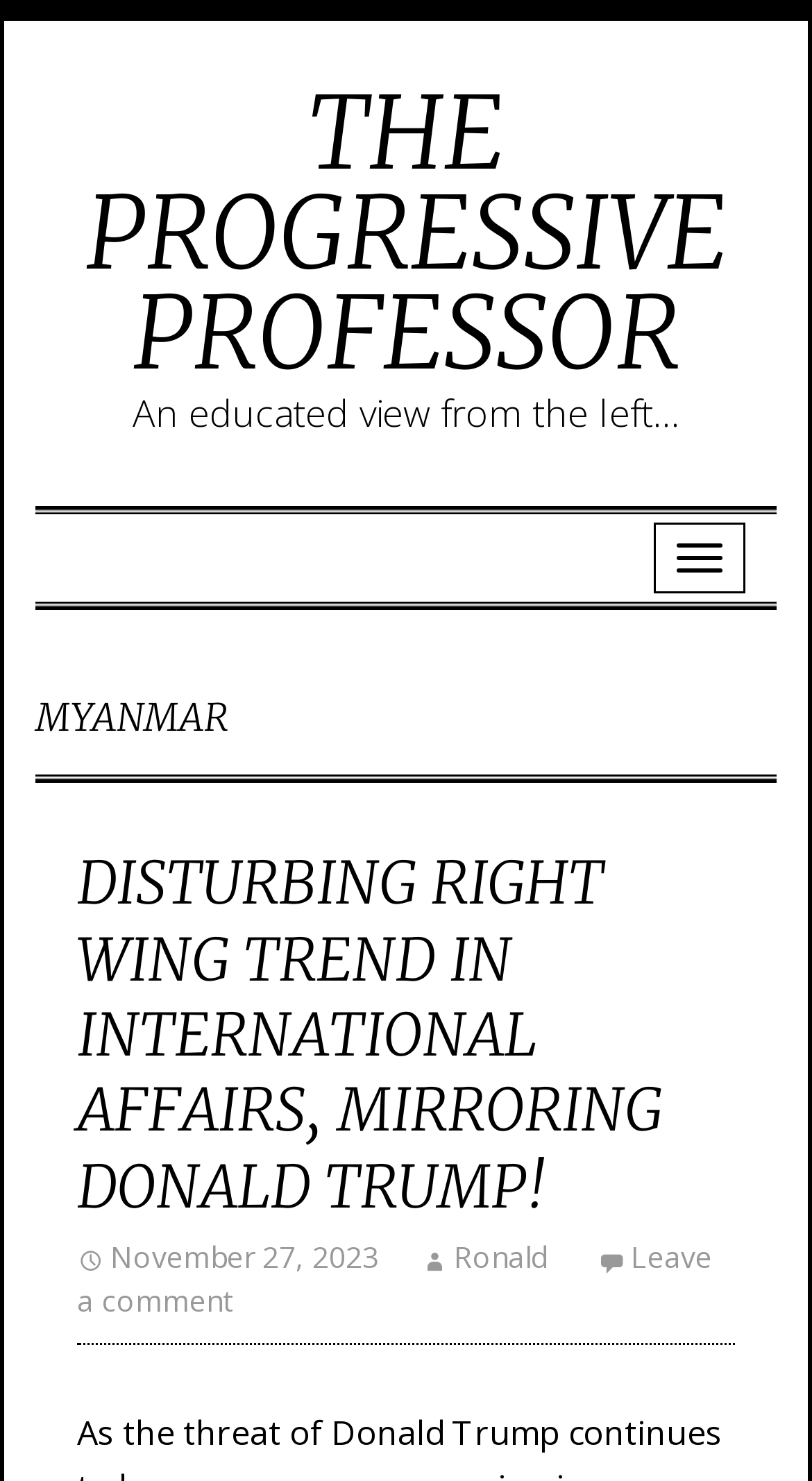What is the topic of the article?
Please describe in detail the information shown in the image to answer the question.

I found the answer by looking at the heading 'DISTURBING RIGHT WING TREND IN INTERNATIONAL AFFAIRS, MIRRORING DONALD TRUMP!' which is likely to be the topic of the article.